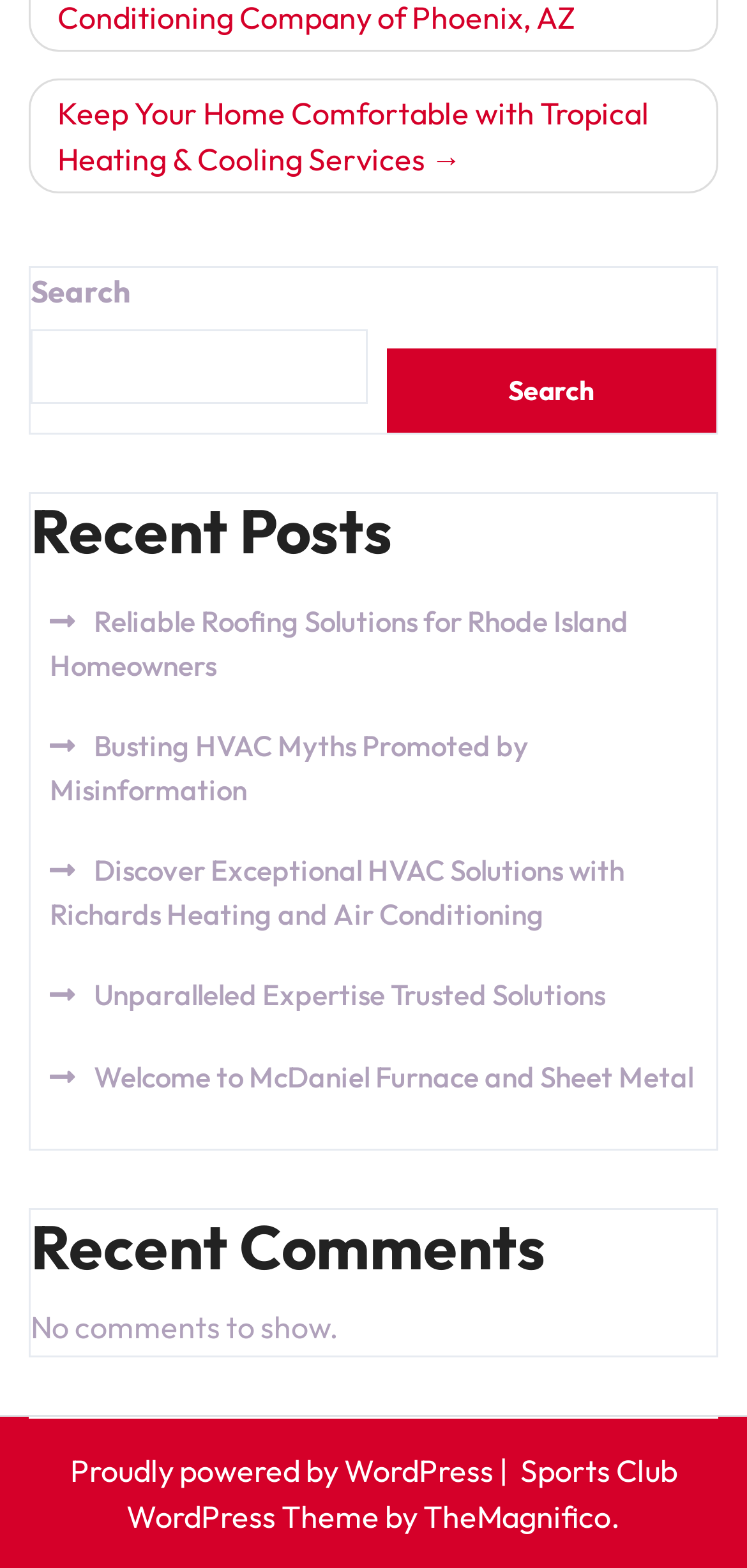Provide a one-word or short-phrase response to the question:
What is the category of the recent posts?

HVAC and roofing